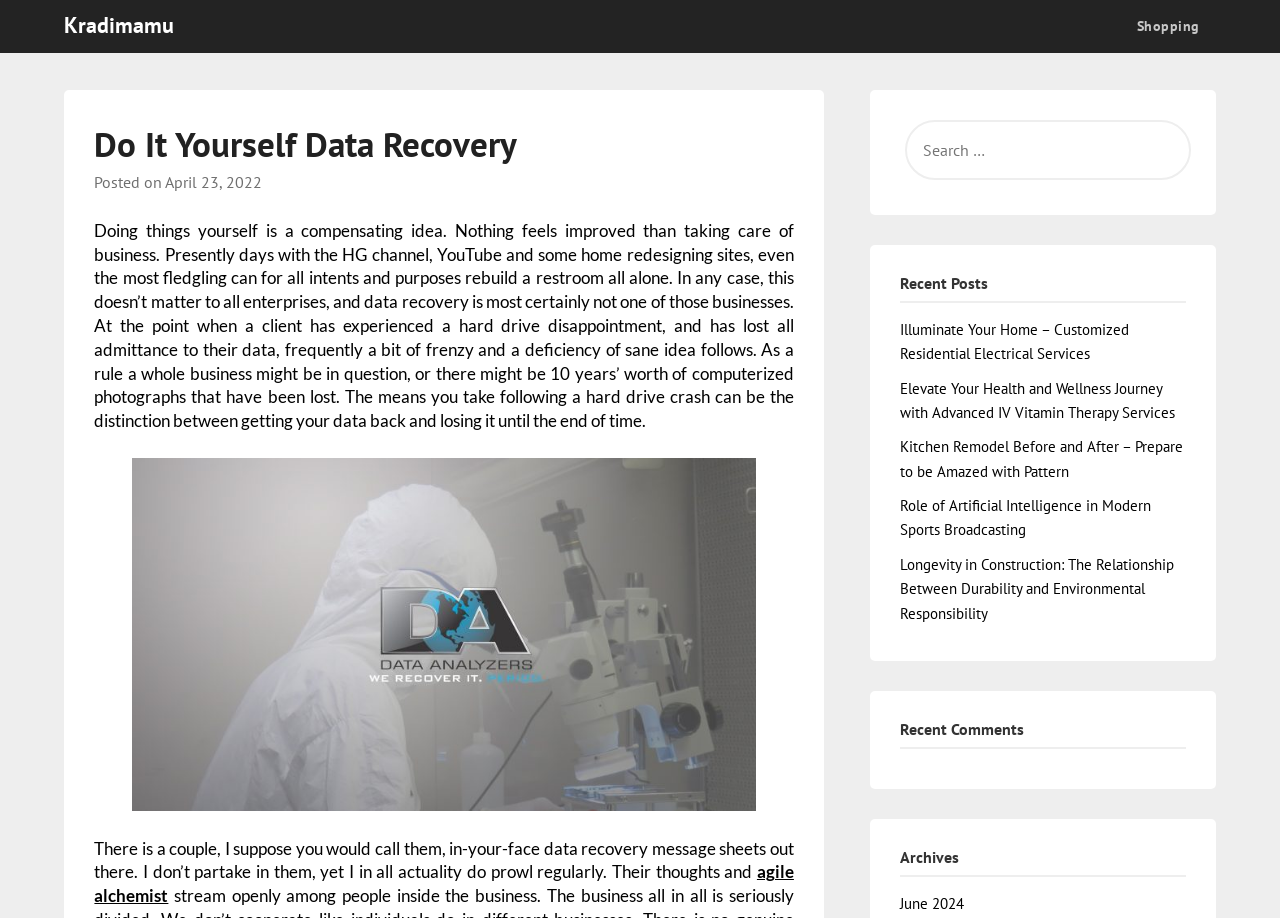What is the title or heading displayed on the webpage?

Do It Yourself Data Recovery